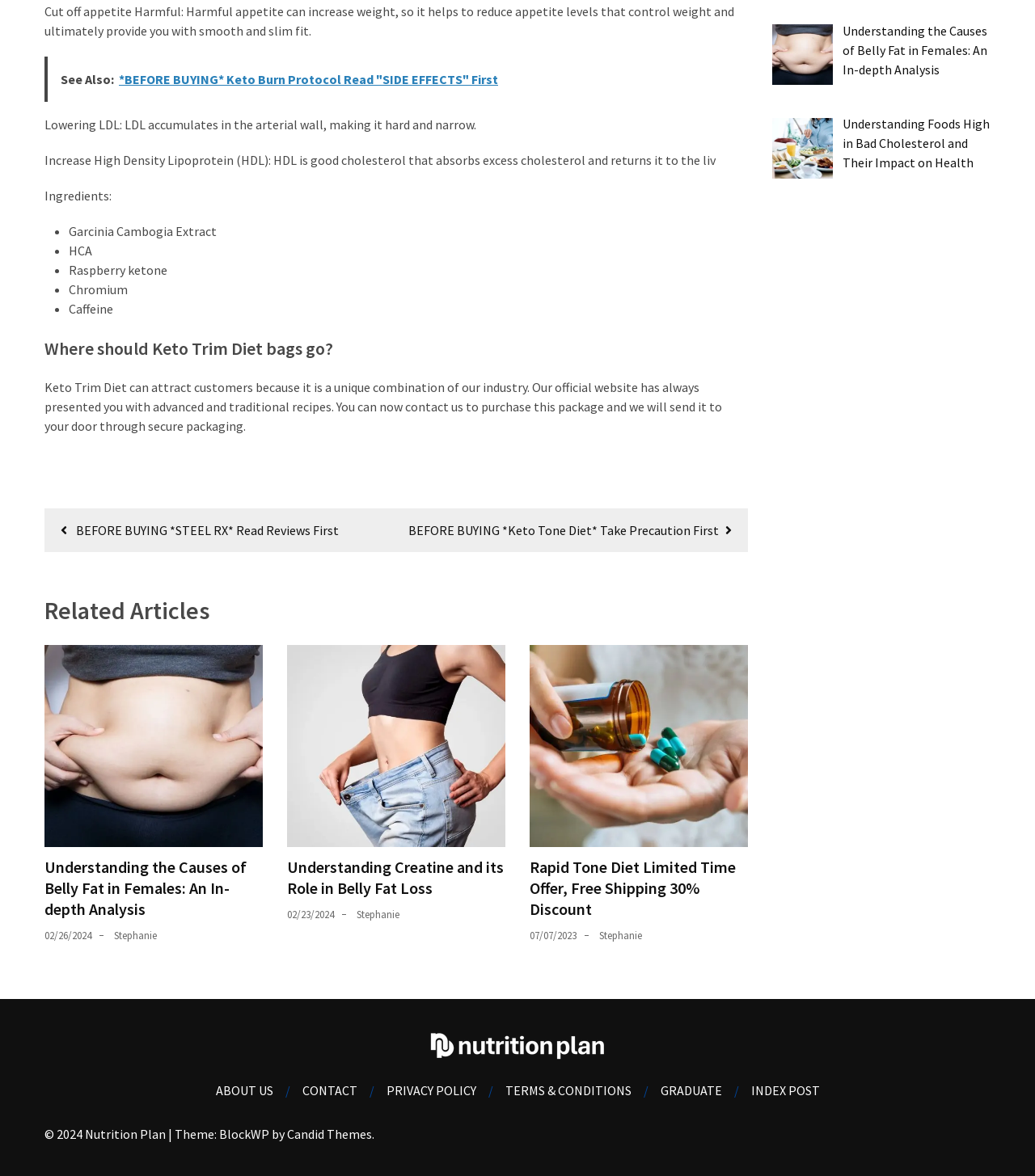Respond with a single word or phrase:
What is the purpose of Keto Trim Diet?

Weight loss